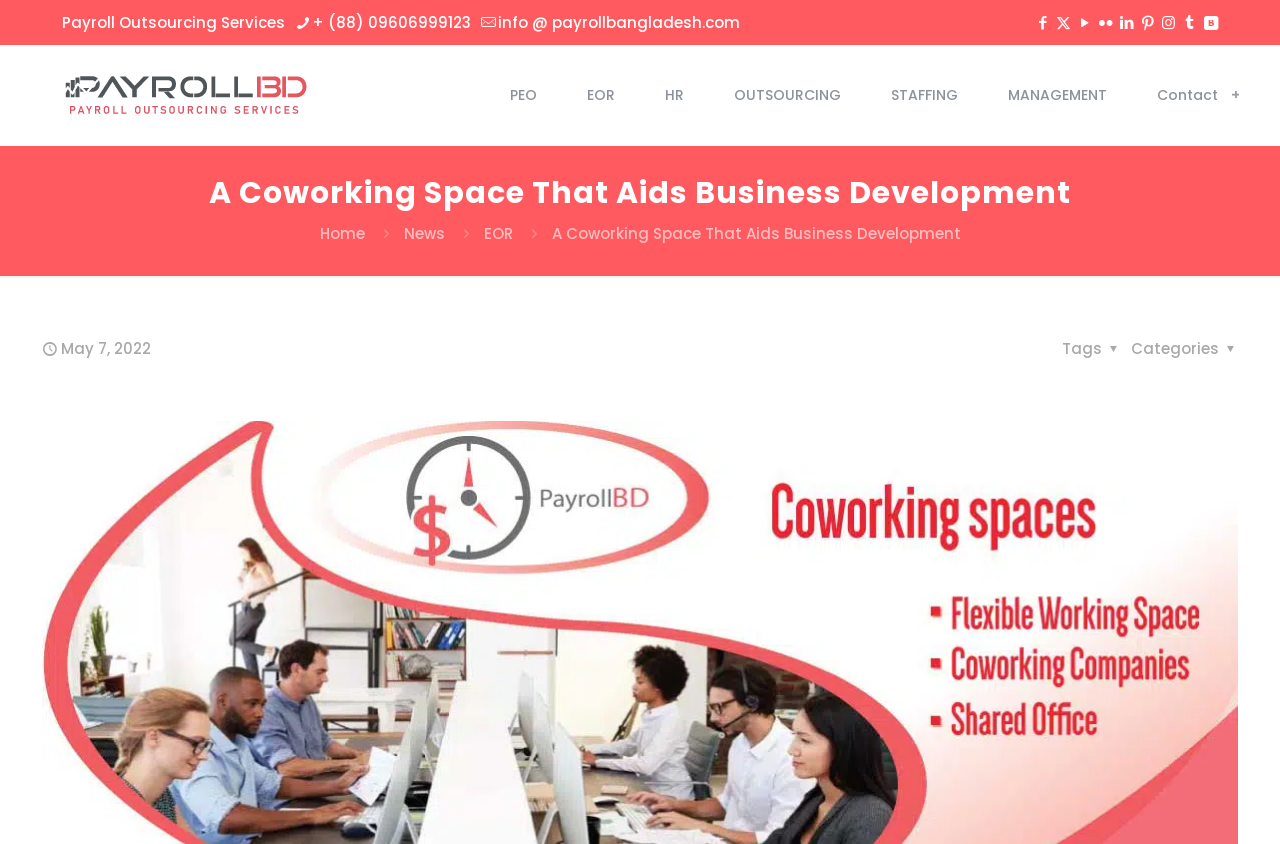Predict the bounding box coordinates of the area that should be clicked to accomplish the following instruction: "Click the phone number to contact". The bounding box coordinates should consist of four float numbers between 0 and 1, i.e., [left, top, right, bottom].

[0.244, 0.014, 0.368, 0.039]